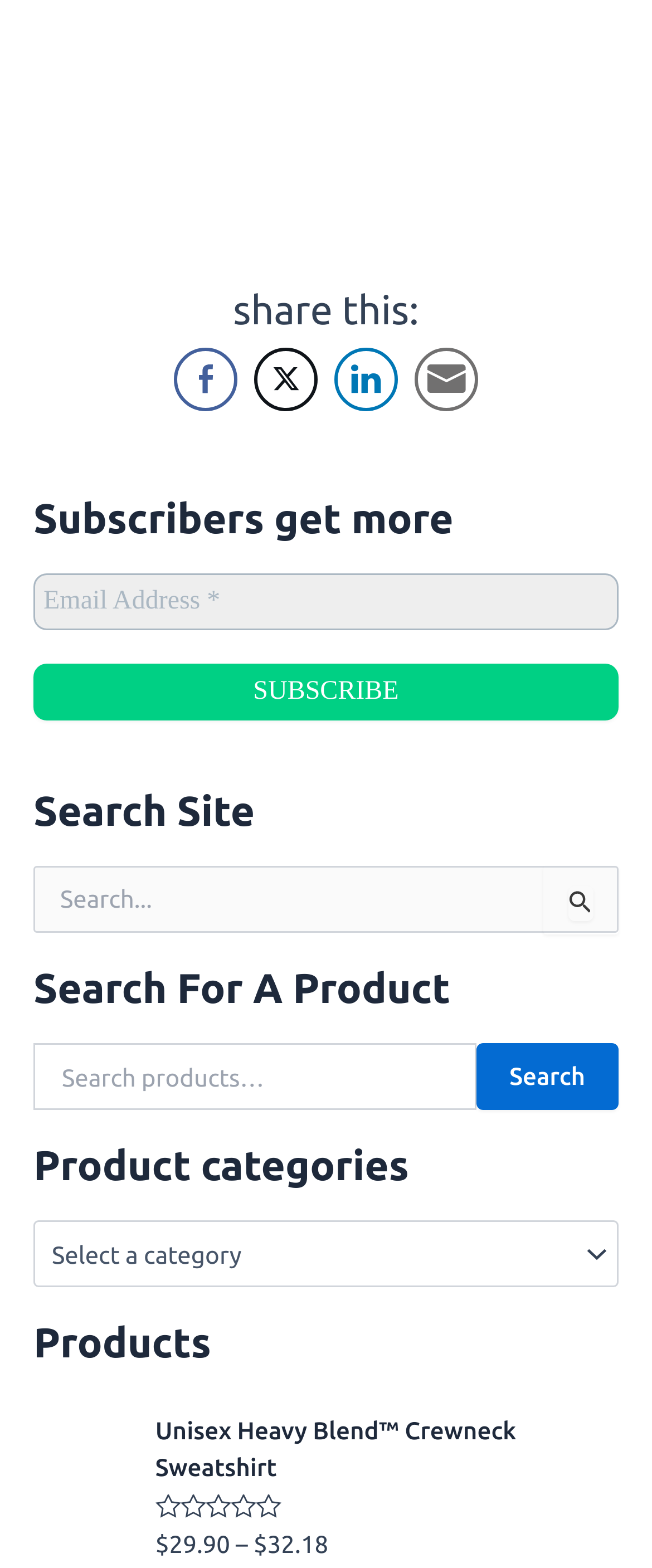Please answer the following query using a single word or phrase: 
How many search boxes are on the webpage?

2